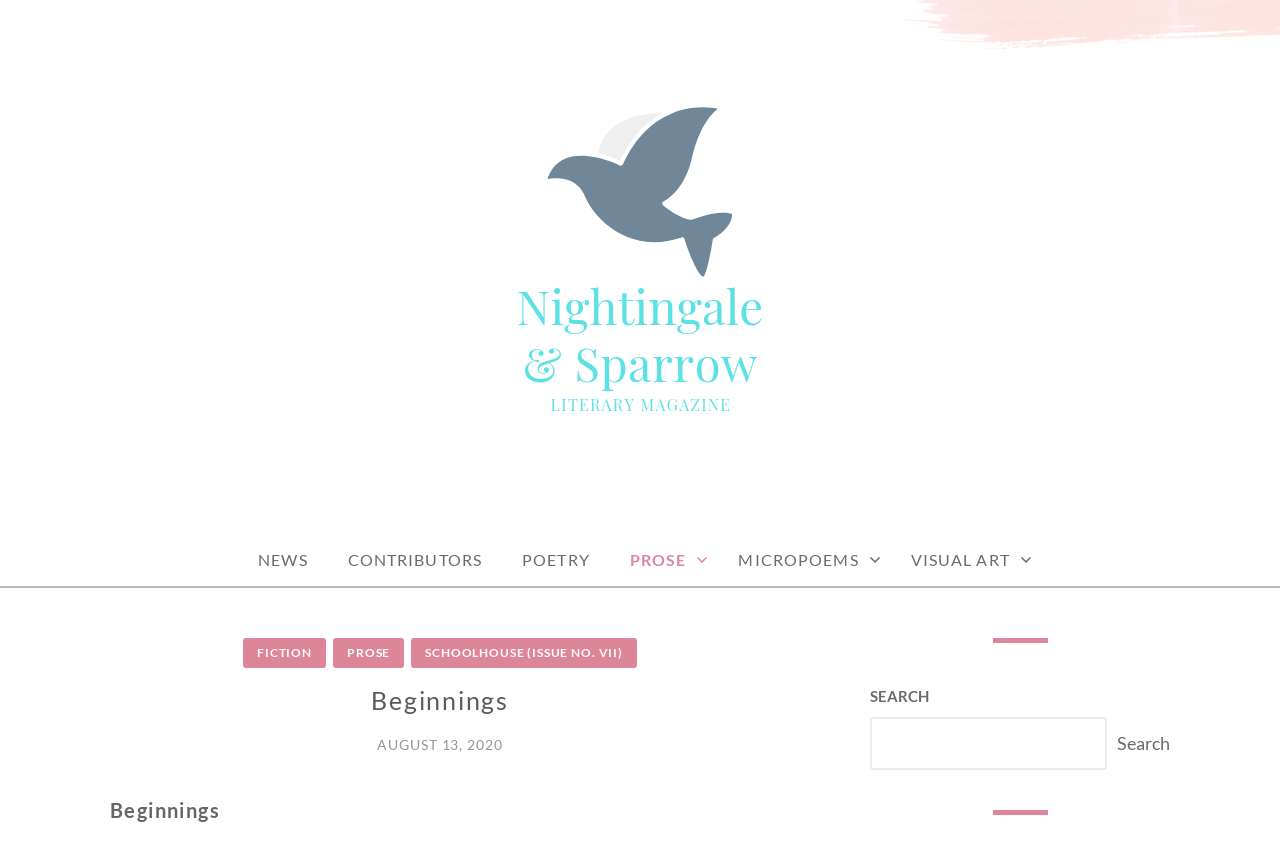Please determine the bounding box coordinates of the clickable area required to carry out the following instruction: "read the article published on AUGUST 13, 2020". The coordinates must be four float numbers between 0 and 1, represented as [left, top, right, bottom].

[0.294, 0.867, 0.393, 0.887]